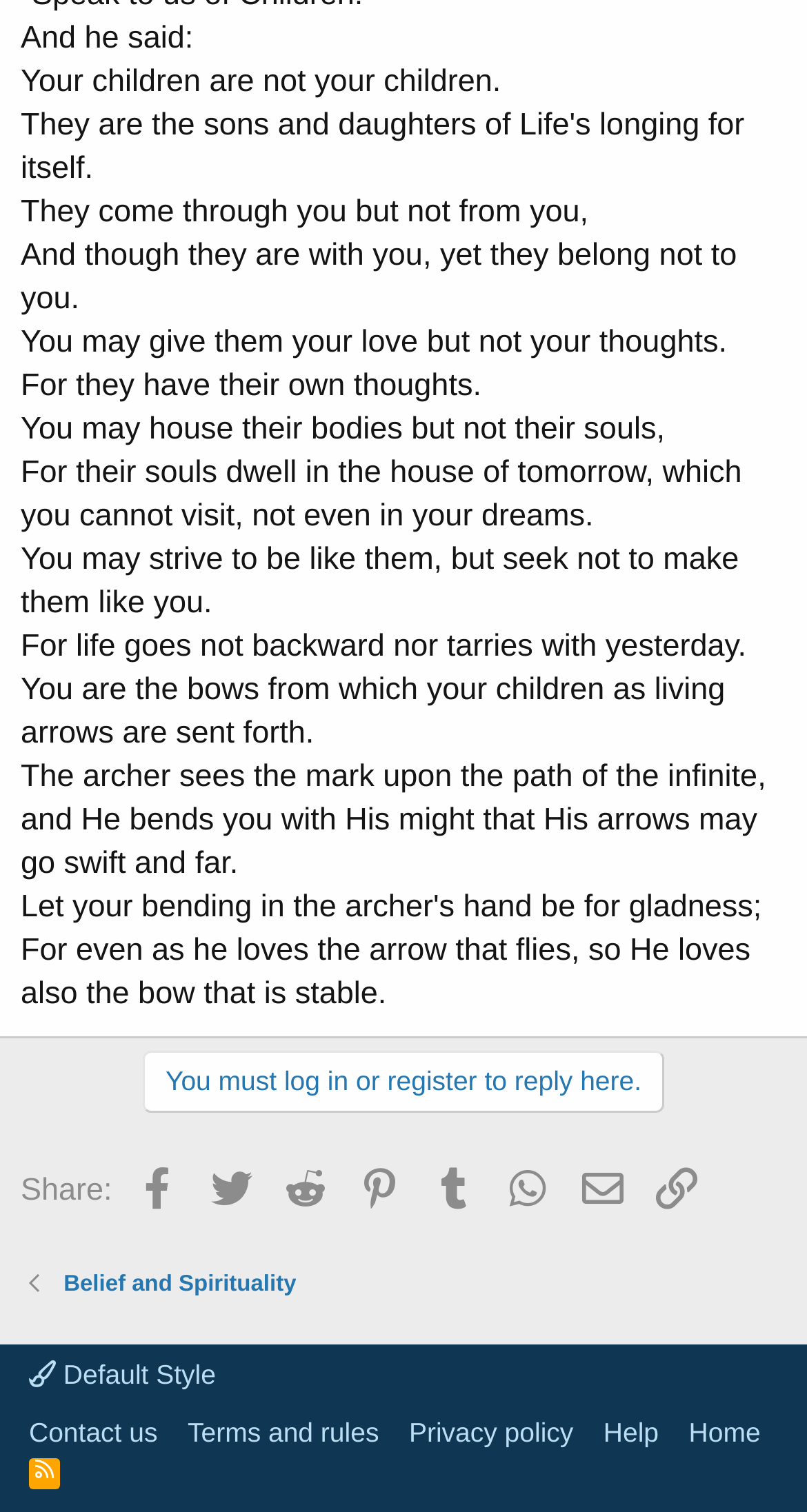Please find the bounding box coordinates of the element that you should click to achieve the following instruction: "Contact us". The coordinates should be presented as four float numbers between 0 and 1: [left, top, right, bottom].

[0.026, 0.934, 0.206, 0.96]